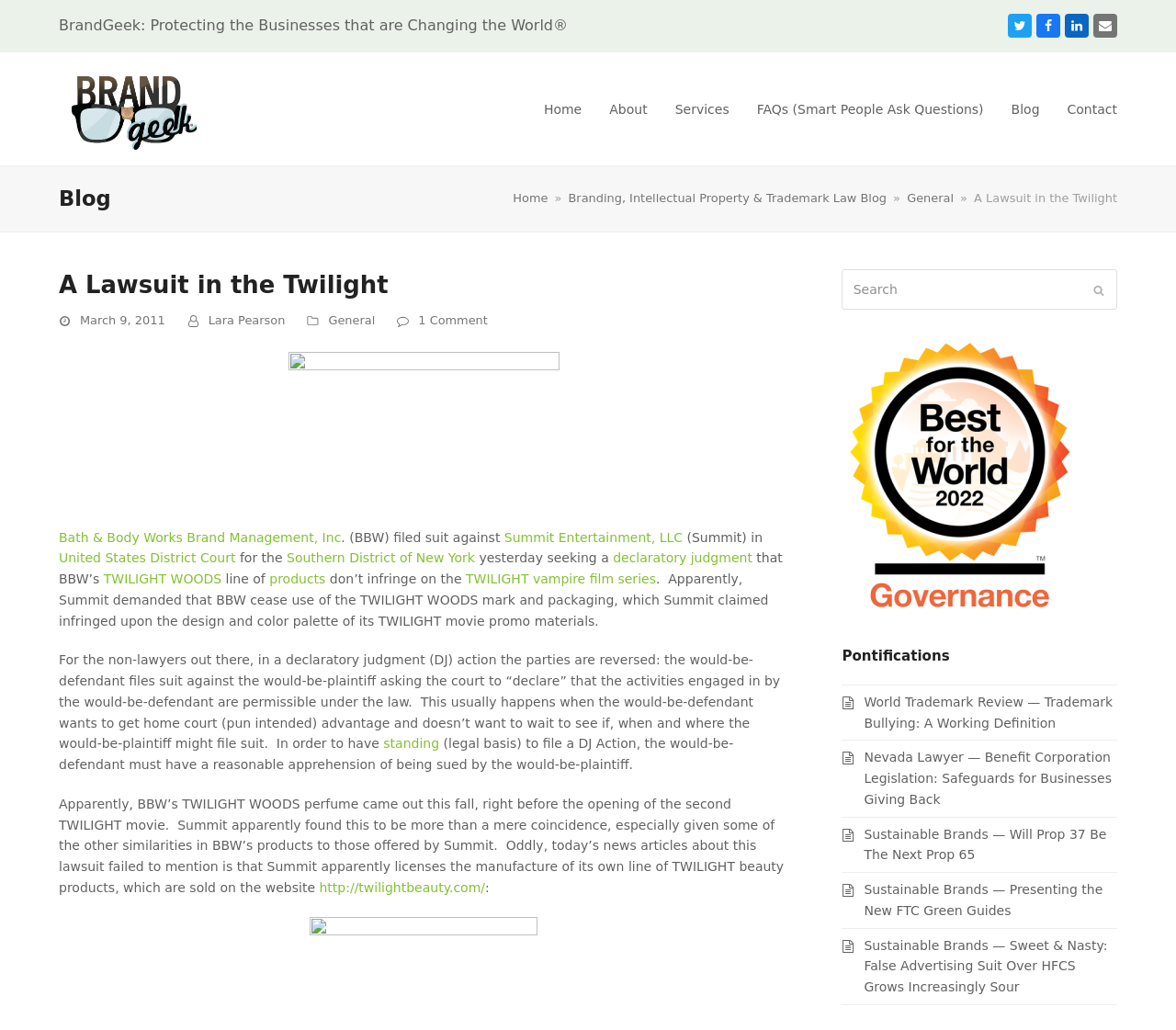Determine the bounding box coordinates for the area that should be clicked to carry out the following instruction: "Search for a keyword".

[0.716, 0.261, 0.95, 0.301]